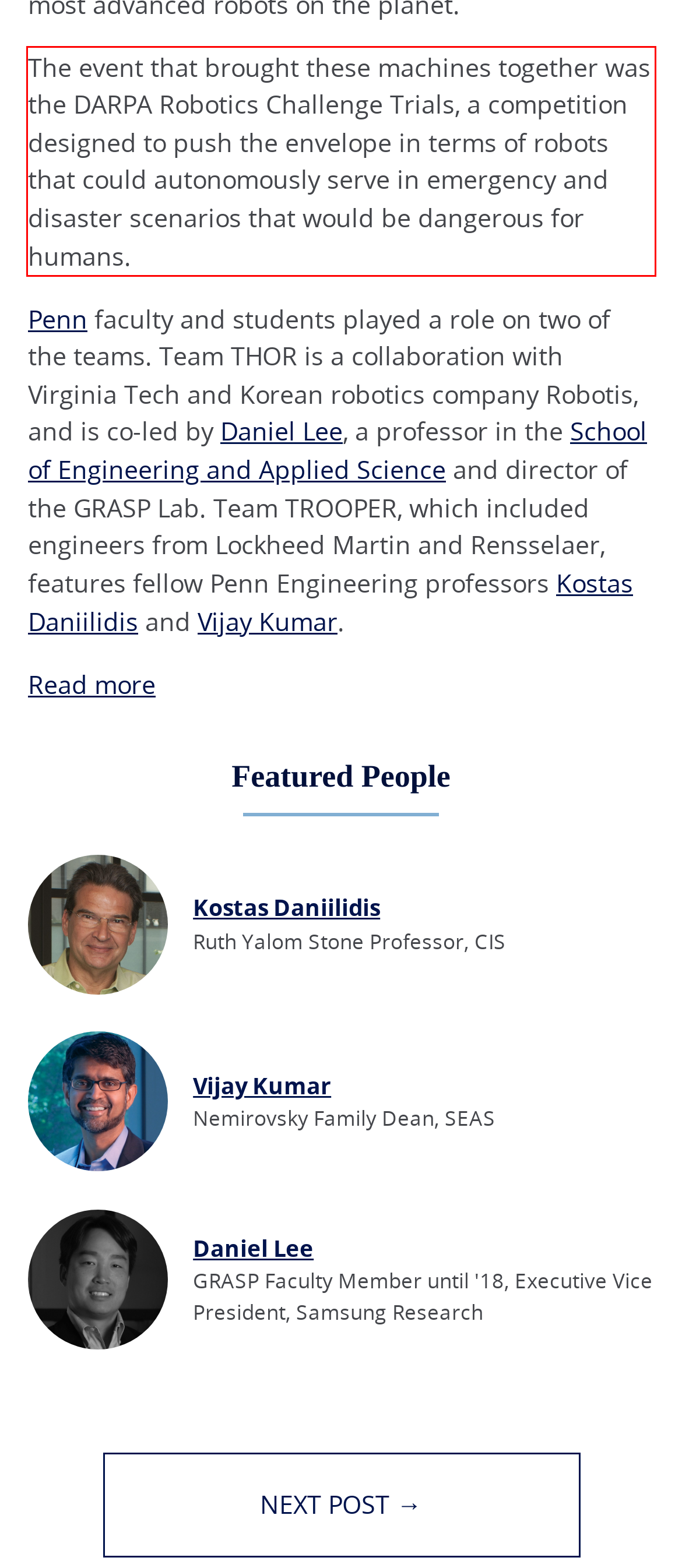Given a webpage screenshot with a red bounding box, perform OCR to read and deliver the text enclosed by the red bounding box.

The event that brought these machines together was the DARPA Robotics Challenge Trials, a competition designed to push the envelope in terms of robots that could autonomously serve in emergency and disaster scenarios that would be dangerous for humans.